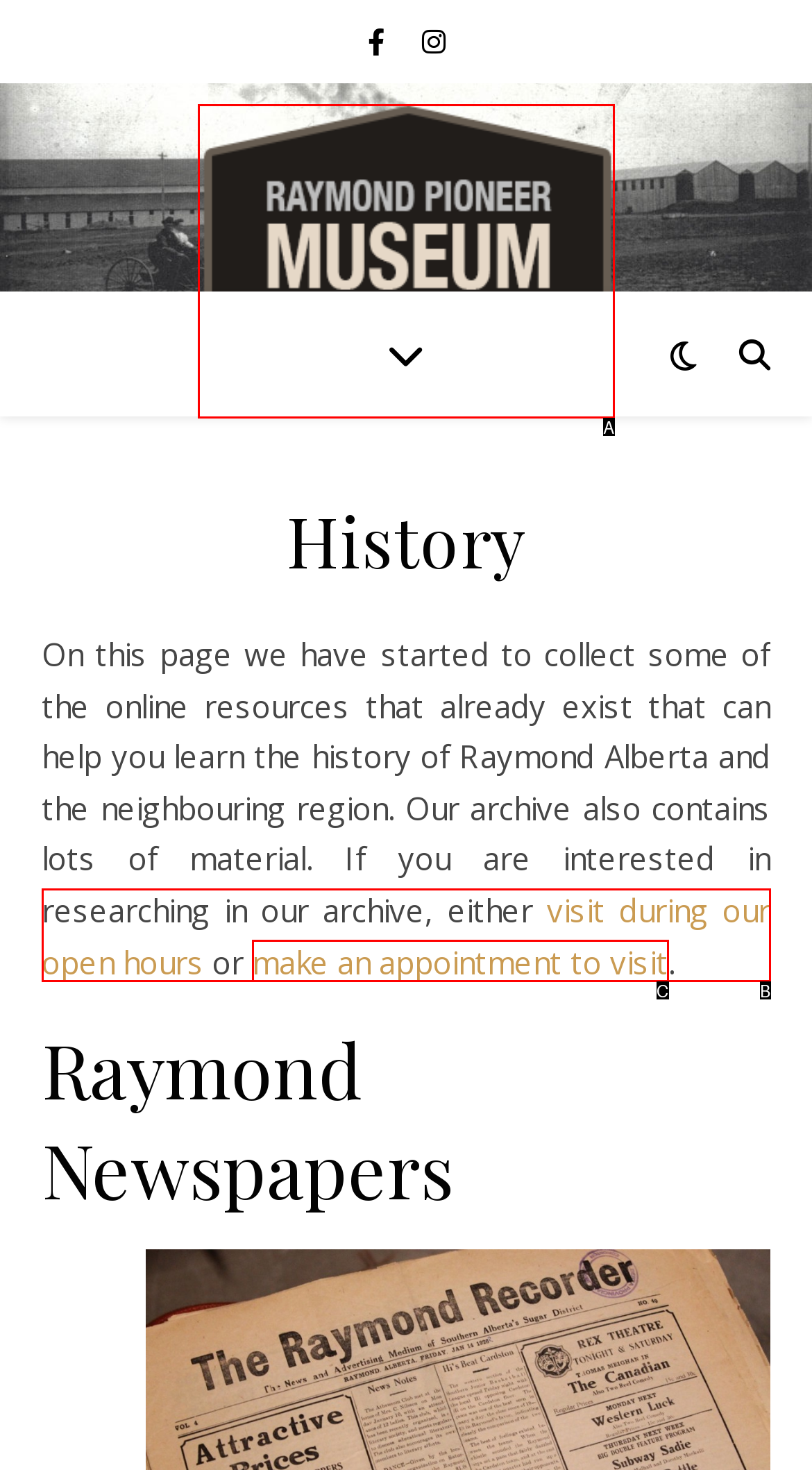Determine the option that best fits the description: title="Raymond Pioneer Museum"
Reply with the letter of the correct option directly.

A